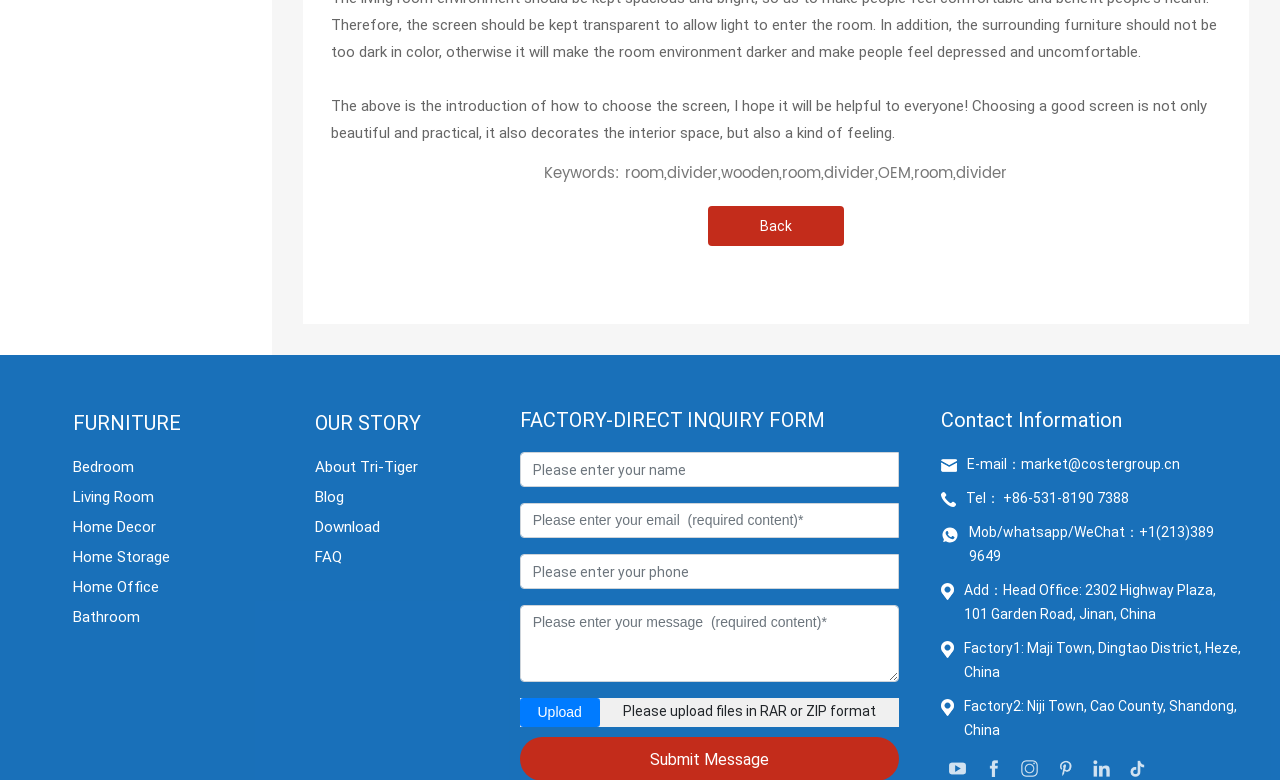Specify the bounding box coordinates of the element's area that should be clicked to execute the given instruction: "Click the link in the middle". The coordinates should be four float numbers between 0 and 1, i.e., [left, top, right, bottom].

None